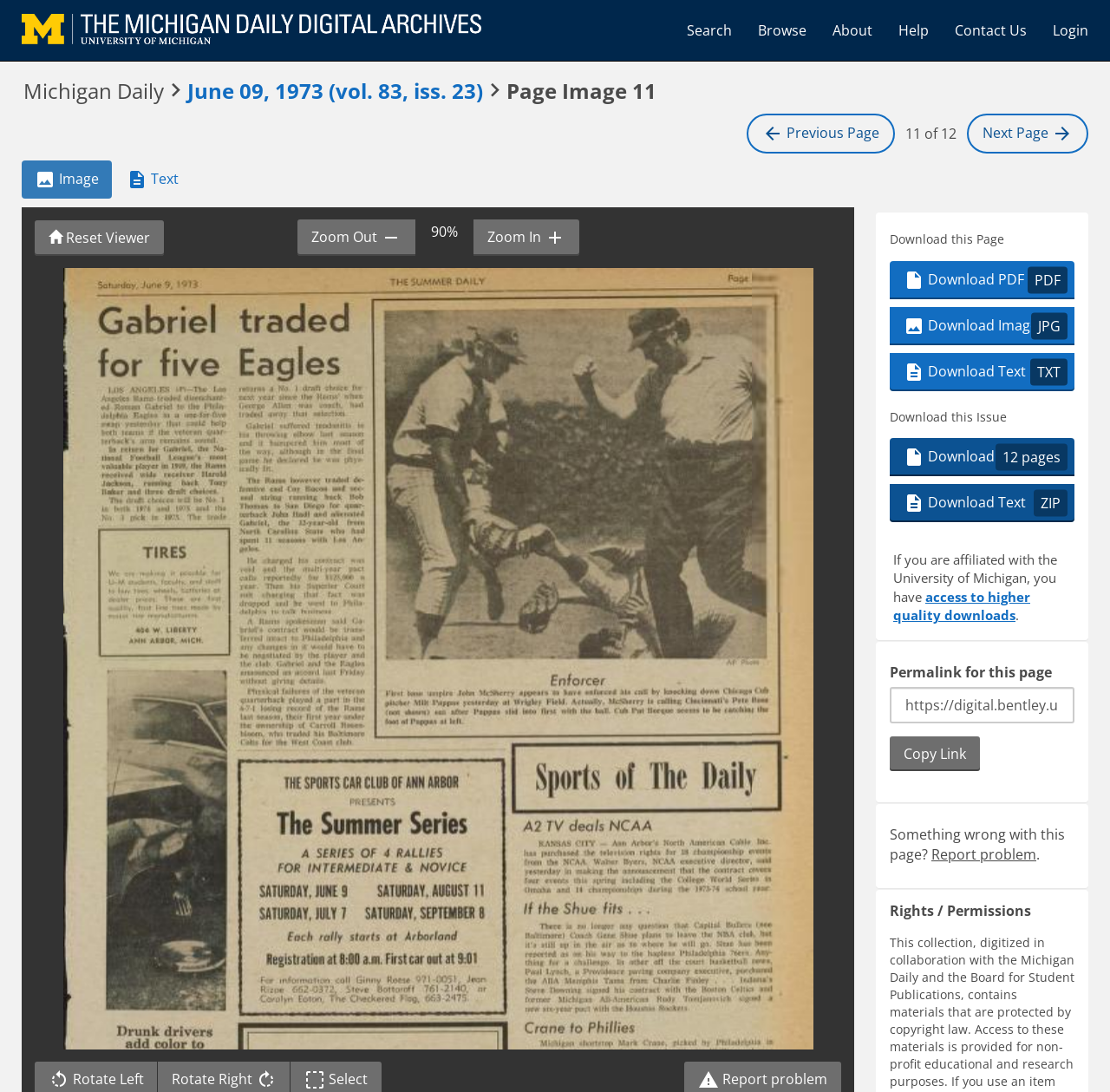Give a short answer to this question using one word or a phrase:
What is the current page number?

11